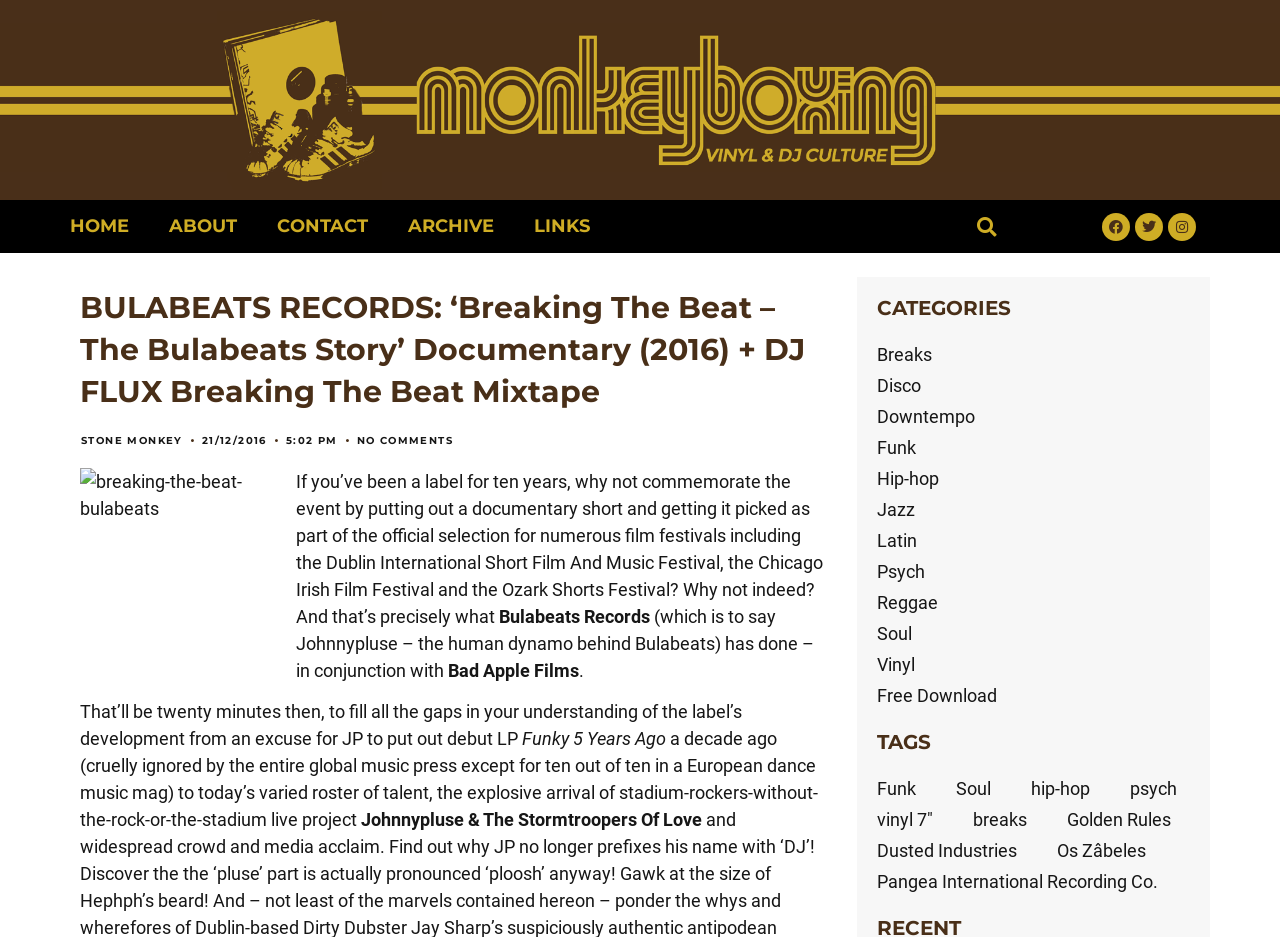Generate a thorough explanation of the webpage's elements.

This webpage is about Bulabeats Records, a music label that has been around for ten years. At the top of the page, there are five navigation links: "HOME", "ABOUT", "CONTACT", "ARCHIVE", and "LINKS", which are aligned horizontally. Next to these links, there is a search bar with a "Search" button. On the top right corner, there are three social media links: Facebook, Twitter, and Instagram.

Below the navigation links, there is a large heading that reads "BULABEATS RECORDS: 'Breaking The Beat - The Bulabeats Story' Documentary (2016) + DJ FLUX Breaking The Beat Mixtape". Underneath this heading, there are three links: "STONE MONKEY", "21/12/2016", and "NO COMMENTS". The "21/12/2016" link has a timestamp "5:02 PM" next to it.

On the left side of the page, there is an image related to the documentary "Breaking The Beat - The Bulabeats Story". Next to the image, there is a block of text that describes the documentary and its selection in various film festivals. The text also mentions the label's development and its current roster of talent.

Below the image and text, there are several links and headings. The "CATEGORIES" heading is followed by a list of 13 links, including "Breaks", "Disco", "Downtempo", and "Funk", which are aligned vertically. The "TAGS" heading is followed by 9 links, including "Funk", "Soul", "hip-hop", and "psych", which are also aligned vertically.

Throughout the page, there are several links to other websites, music projects, and labels, such as Bad Apple Films, Johnnypluse & The Stormtroopers Of Love, and Pangea International Recording Co.